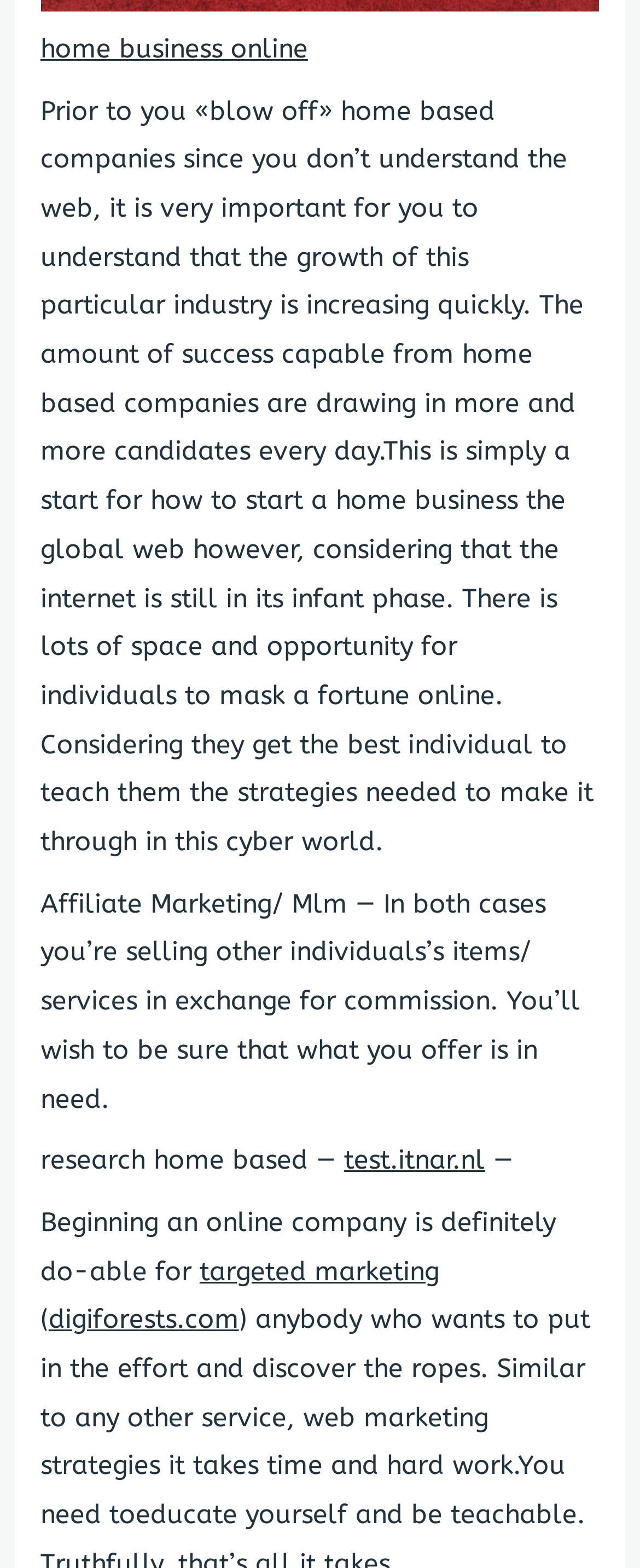Observe the image and answer the following question in detail: What is the purpose of targeted marketing?

The webpage mentions targeted marketing as a way to sell other people's items or services, as indicated by the link 'targeted marketing' and the surrounding text that talks about selling other individuals' items/services in exchange for commission.